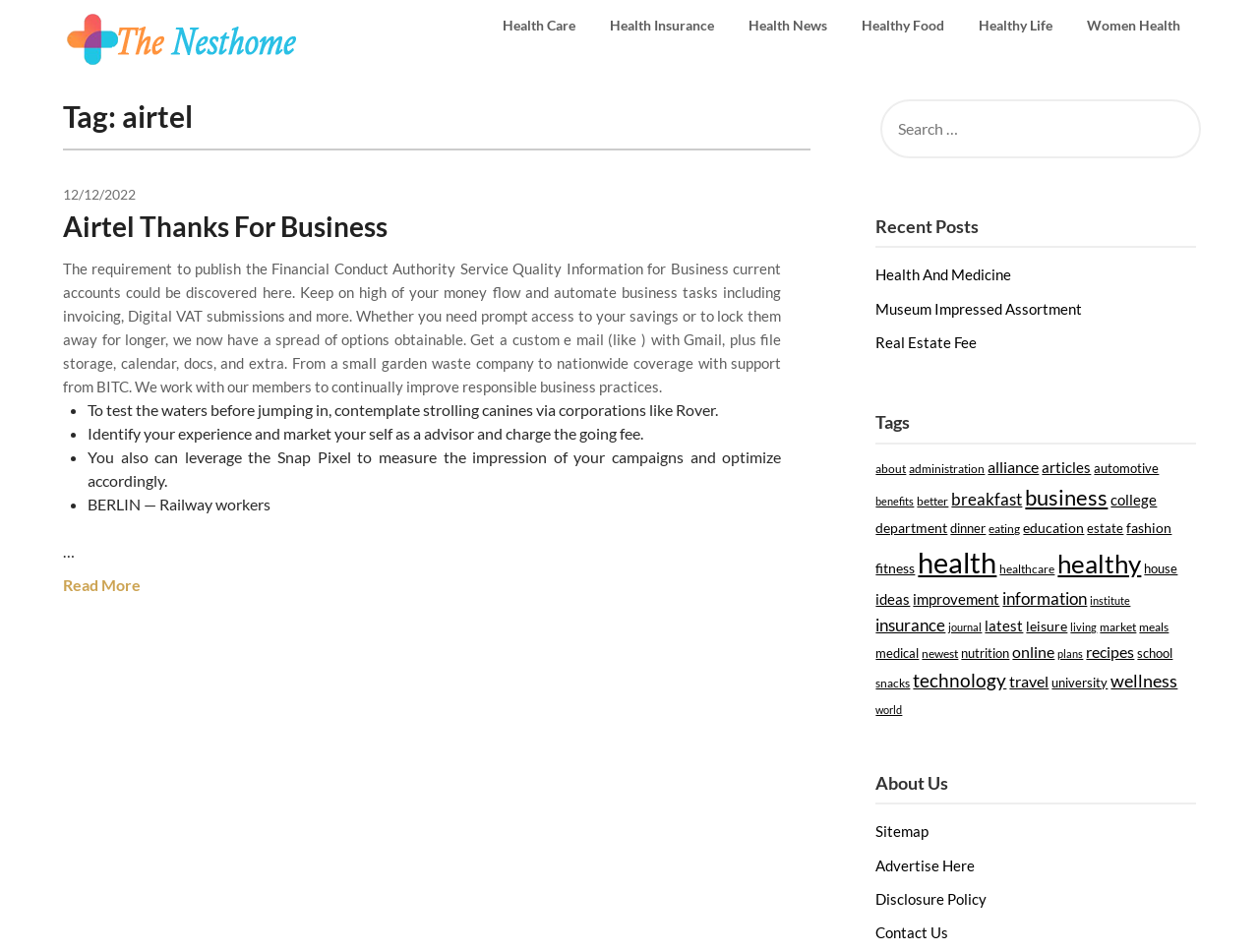With reference to the image, please provide a detailed answer to the following question: What is the category of the article 'Airtel Thanks For Business'?

The article 'Airtel Thanks For Business' is categorized under 'Business' because it is related to business tasks and financial management, as mentioned in the article content.